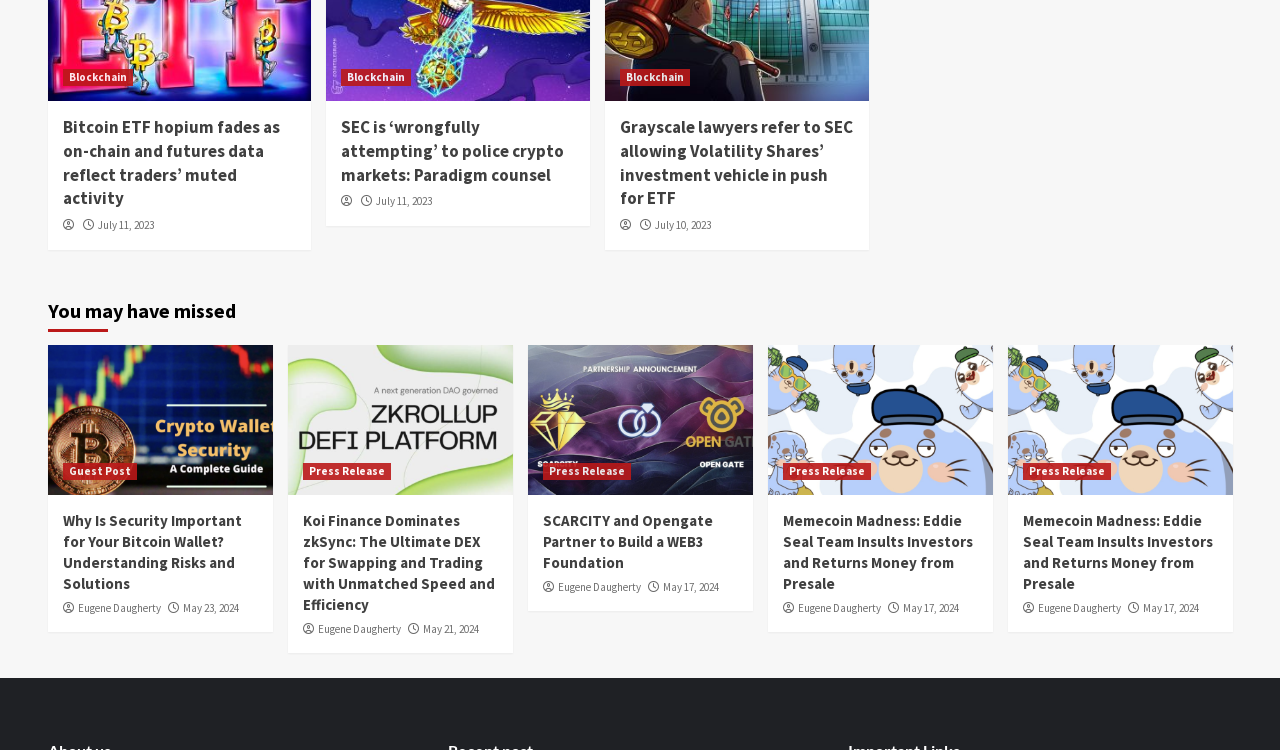What type of content is listed under 'You may have missed'?
Please give a well-detailed answer to the question.

The section labeled 'You may have missed' contains a list of articles, each with a heading and a link, indicating that this section is used to highlight previously published content.